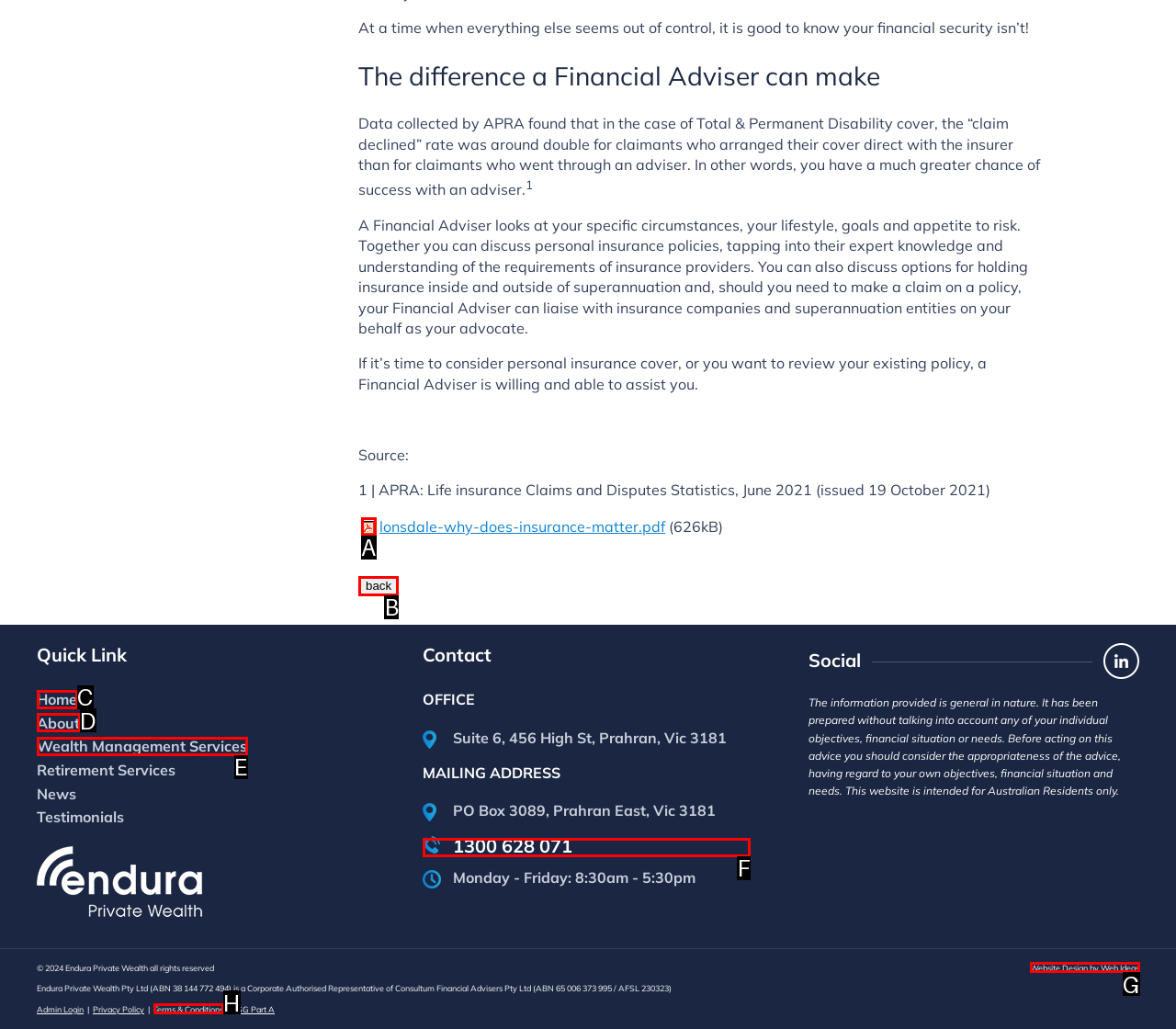Indicate the UI element to click to perform the task: Click the 'back' button. Reply with the letter corresponding to the chosen element.

B